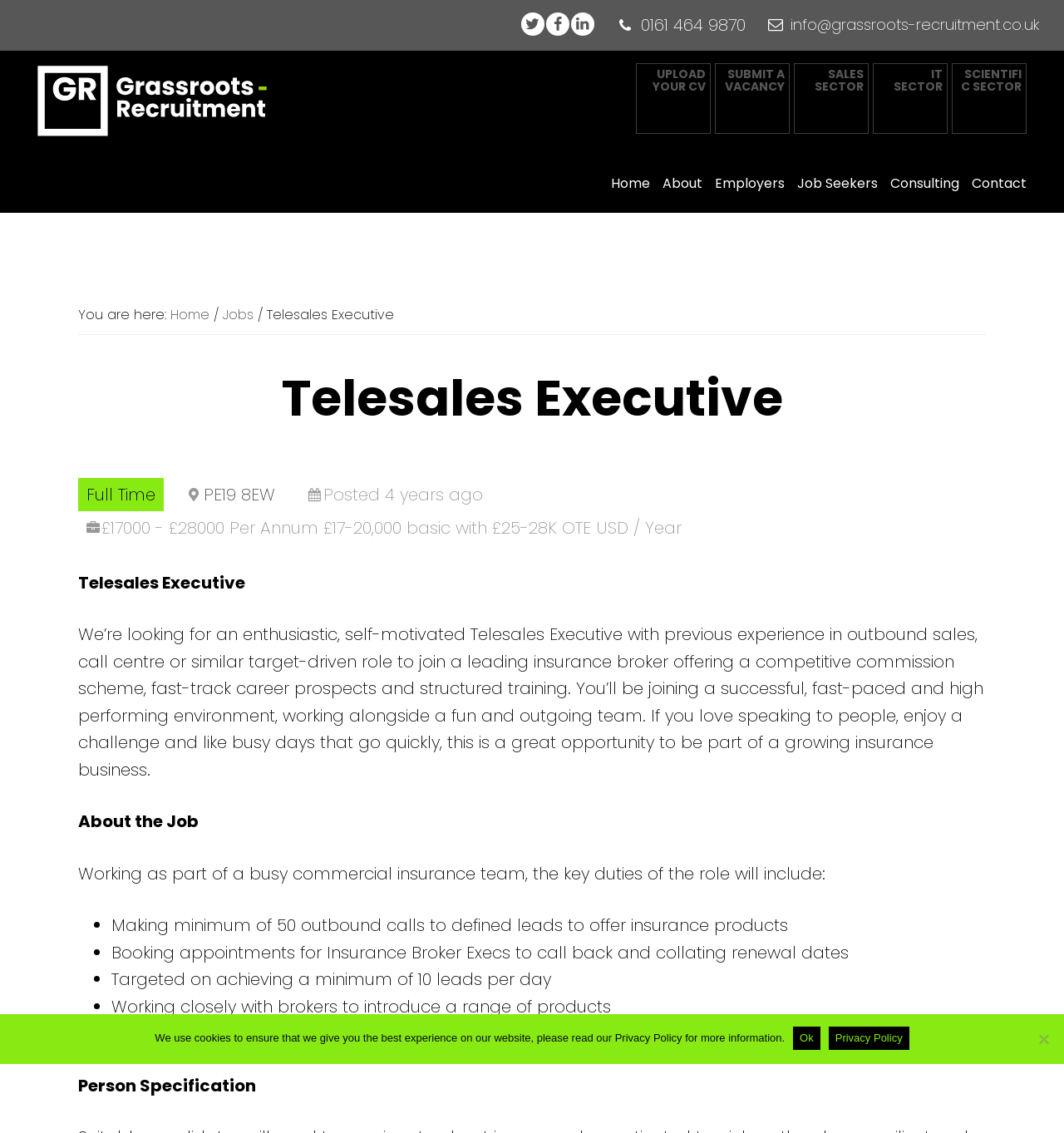Provide a brief response in the form of a single word or phrase:
What is the type of insurance products offered by the company?

Commercial insurance